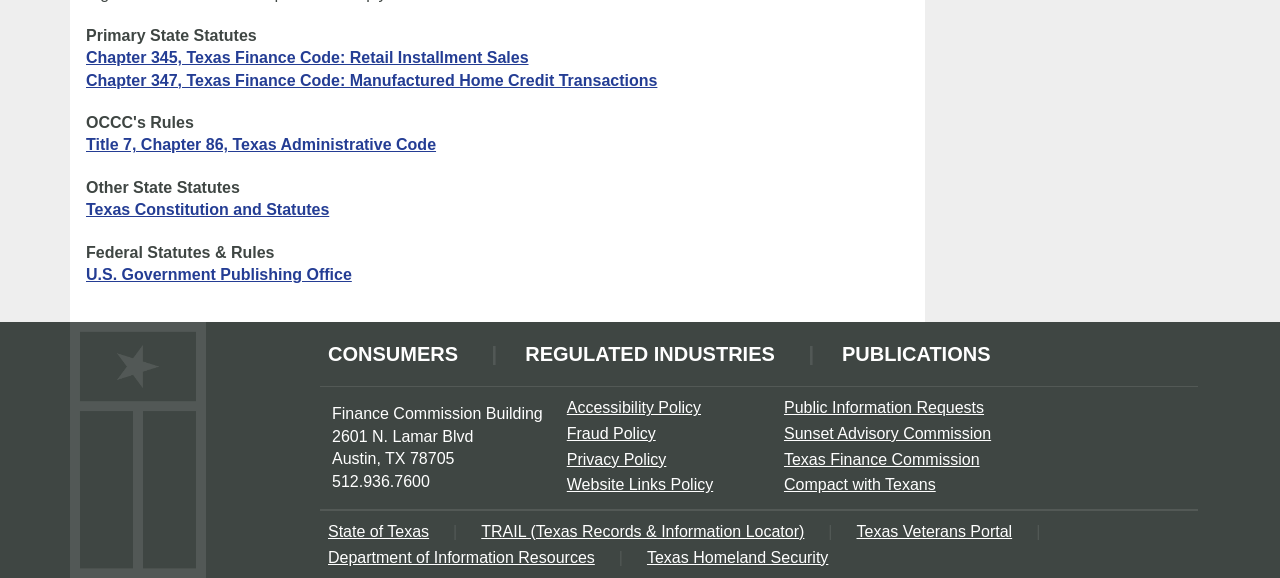Extract the bounding box coordinates of the UI element described: "alt="Thumbnail: Cavalor Emergency 911"". Provide the coordinates in the format [left, top, right, bottom] with values ranging from 0 to 1.

None